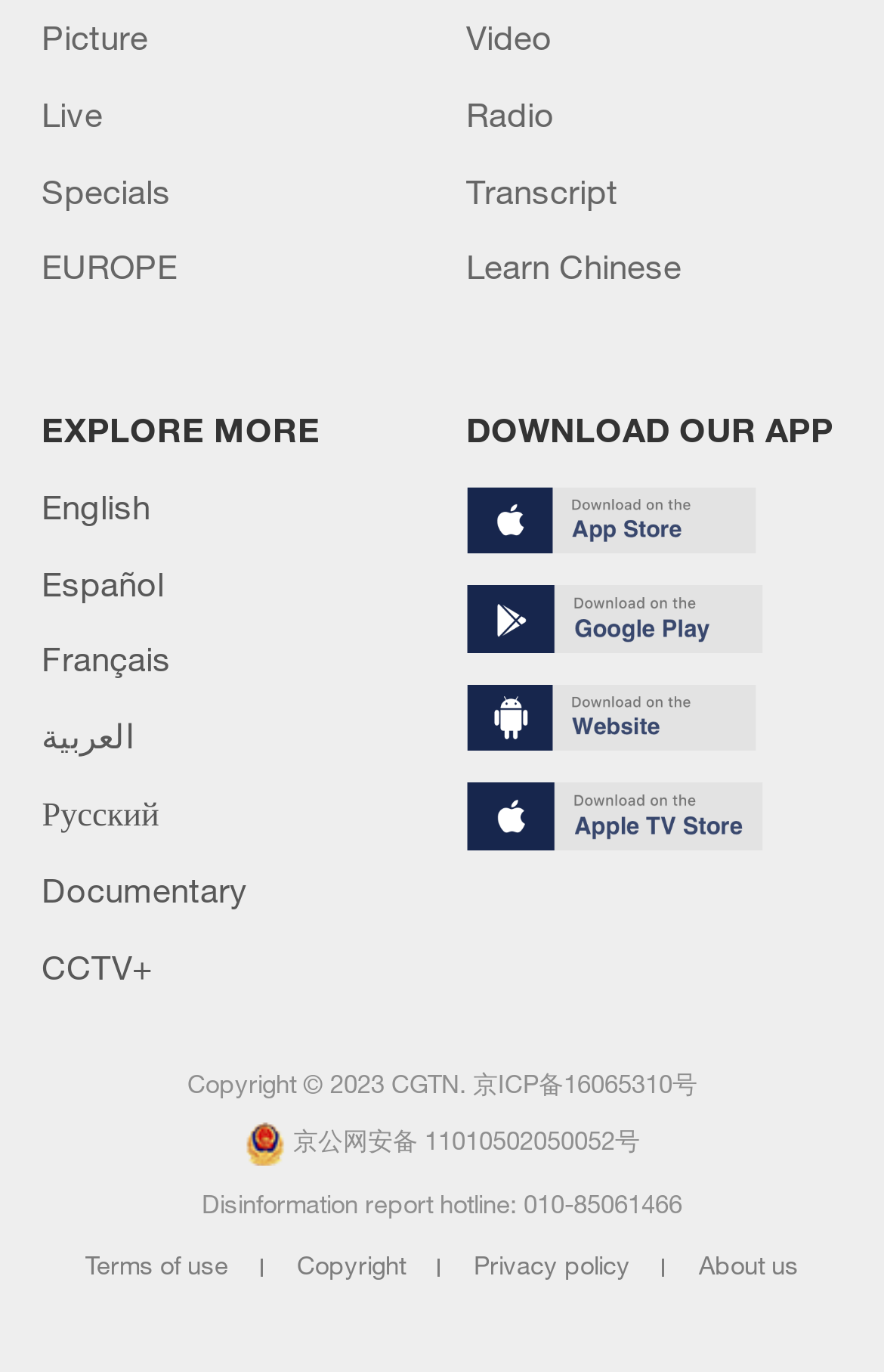Please reply to the following question using a single word or phrase: 
What type of content is available on the website?

News and documentaries